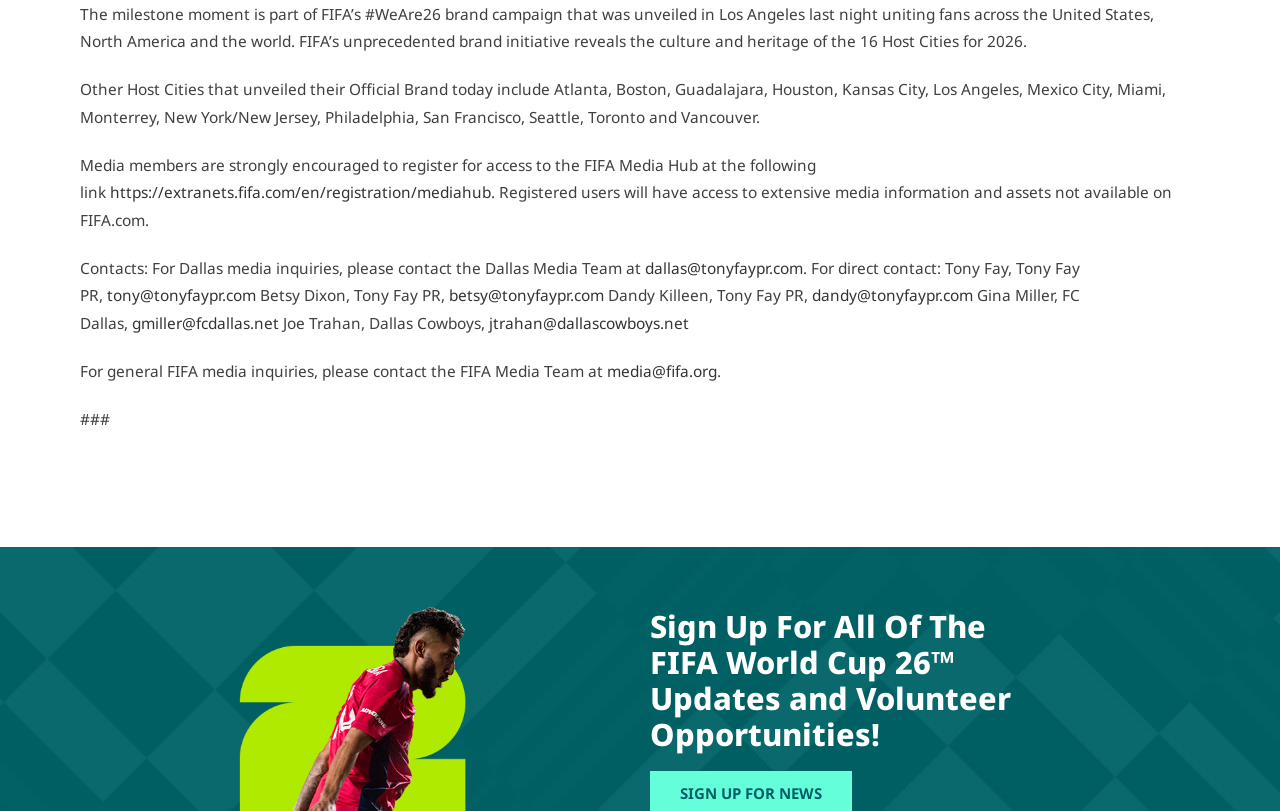Locate the bounding box coordinates of the element that should be clicked to fulfill the instruction: "sign up for FIFA World Cup 26 updates and volunteer opportunities".

[0.508, 0.835, 0.79, 0.931]